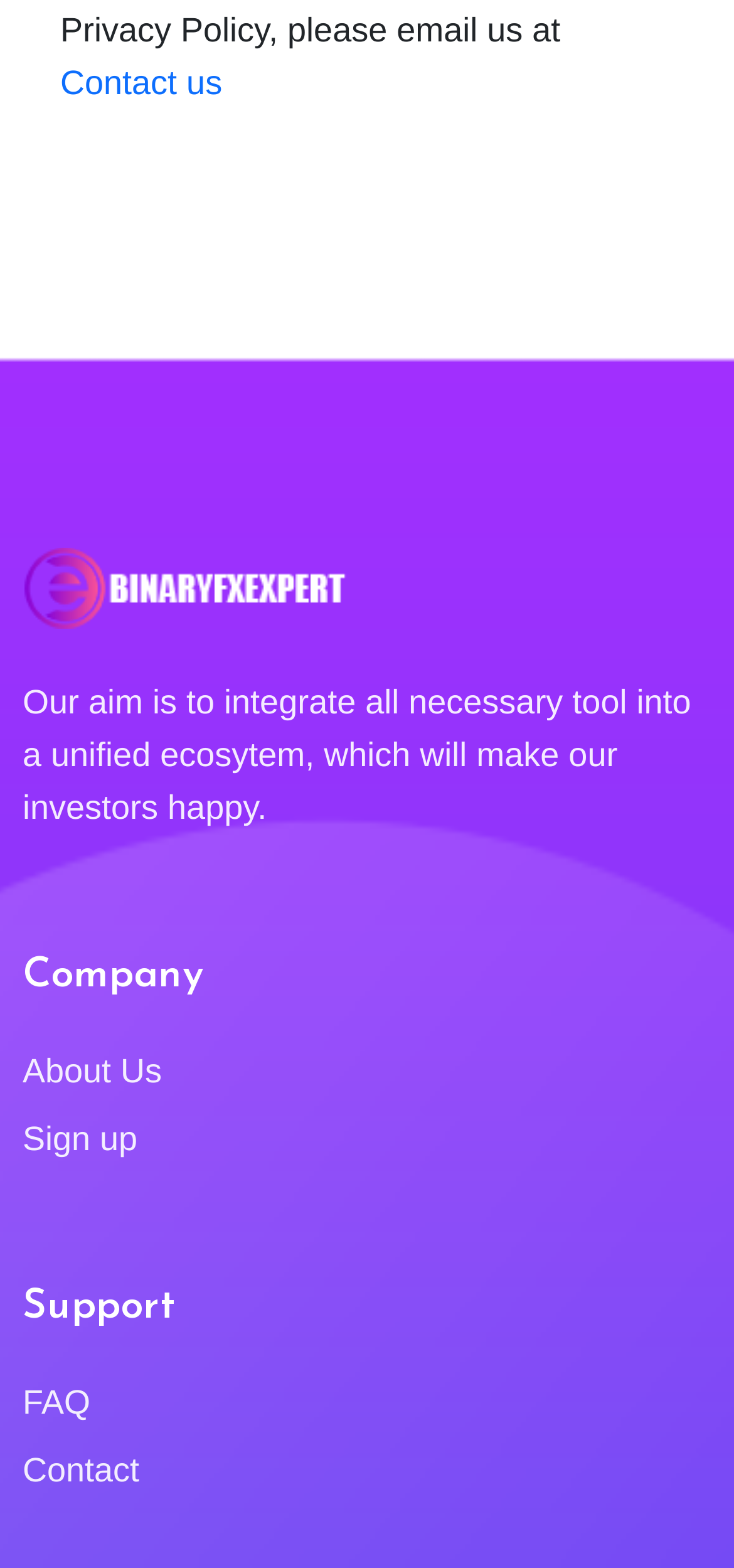Calculate the bounding box coordinates for the UI element based on the following description: "About Us". Ensure the coordinates are four float numbers between 0 and 1, i.e., [left, top, right, bottom].

[0.031, 0.666, 0.221, 0.7]